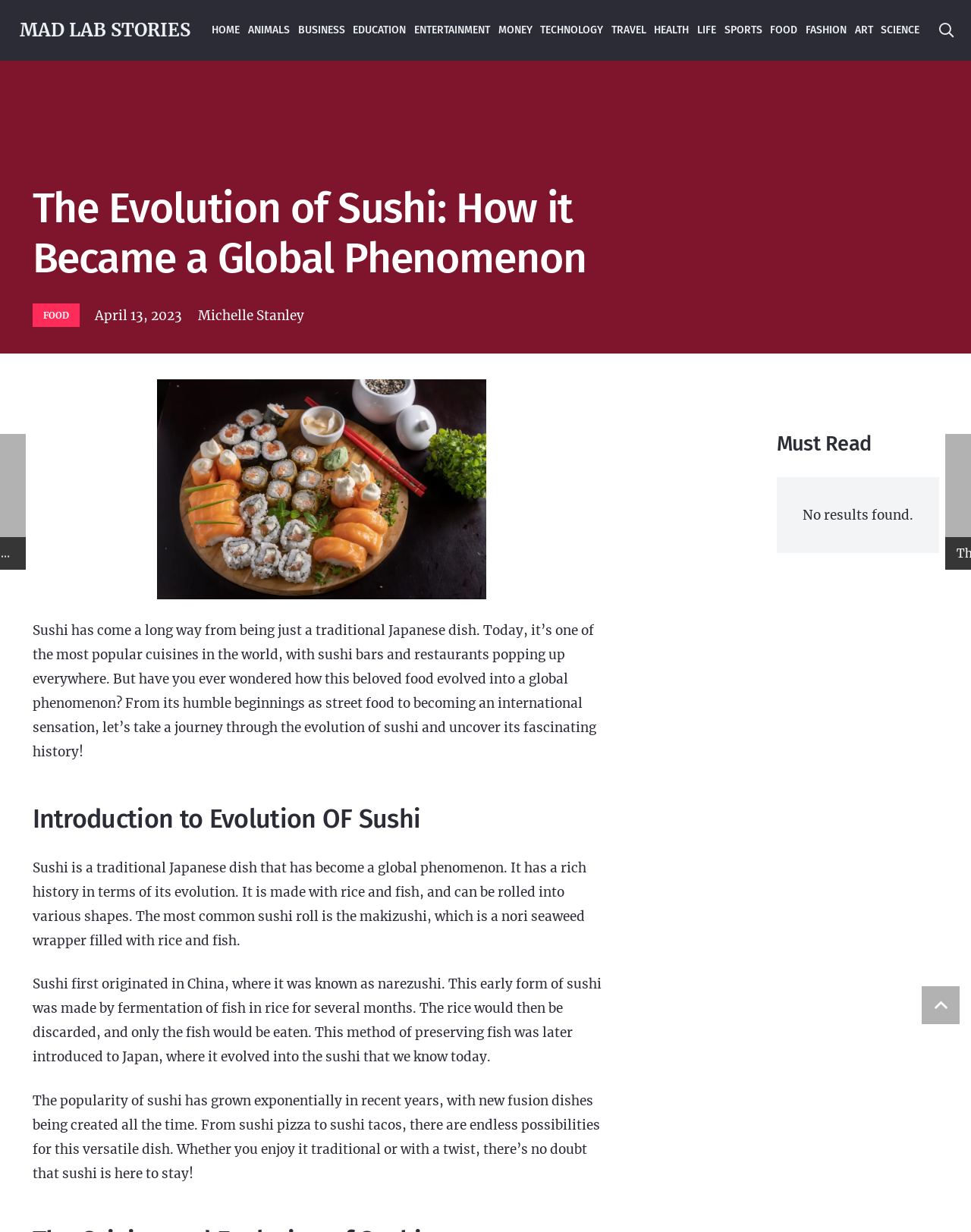Who is the author of the article?
Deliver a detailed and extensive answer to the question.

I found the author's name by looking at the link 'Michelle Stanley' located below the title of the article and above the publication date.